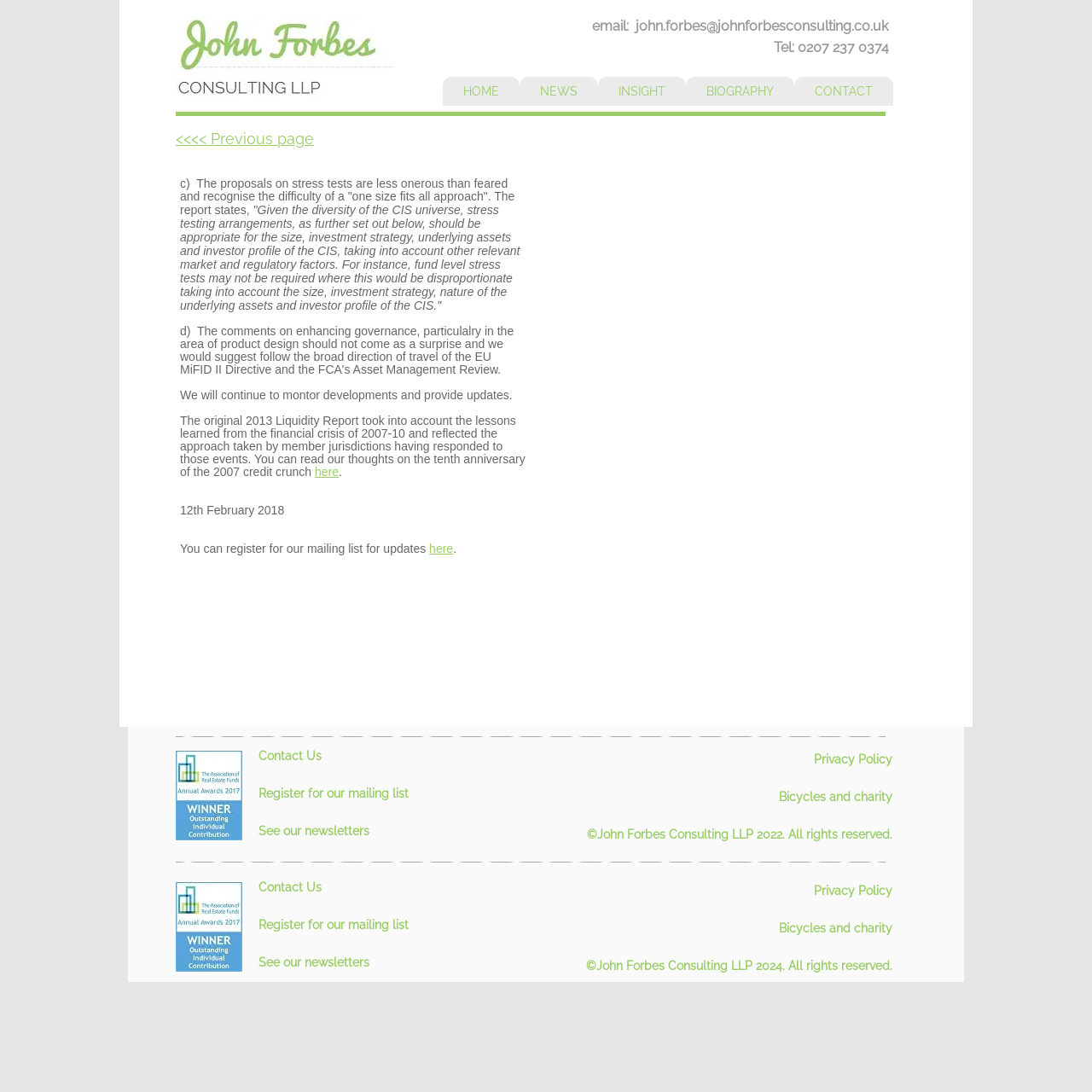What is the navigation menu located at the top of the webpage?
Refer to the image and offer an in-depth and detailed answer to the question.

I found the navigation menu by looking at the navigation element with the text 'Site' located at the top of the webpage, which contains links to 'HOME', 'NEWS', 'INSIGHT', 'BIOGRAPHY', and 'CONTACT'.